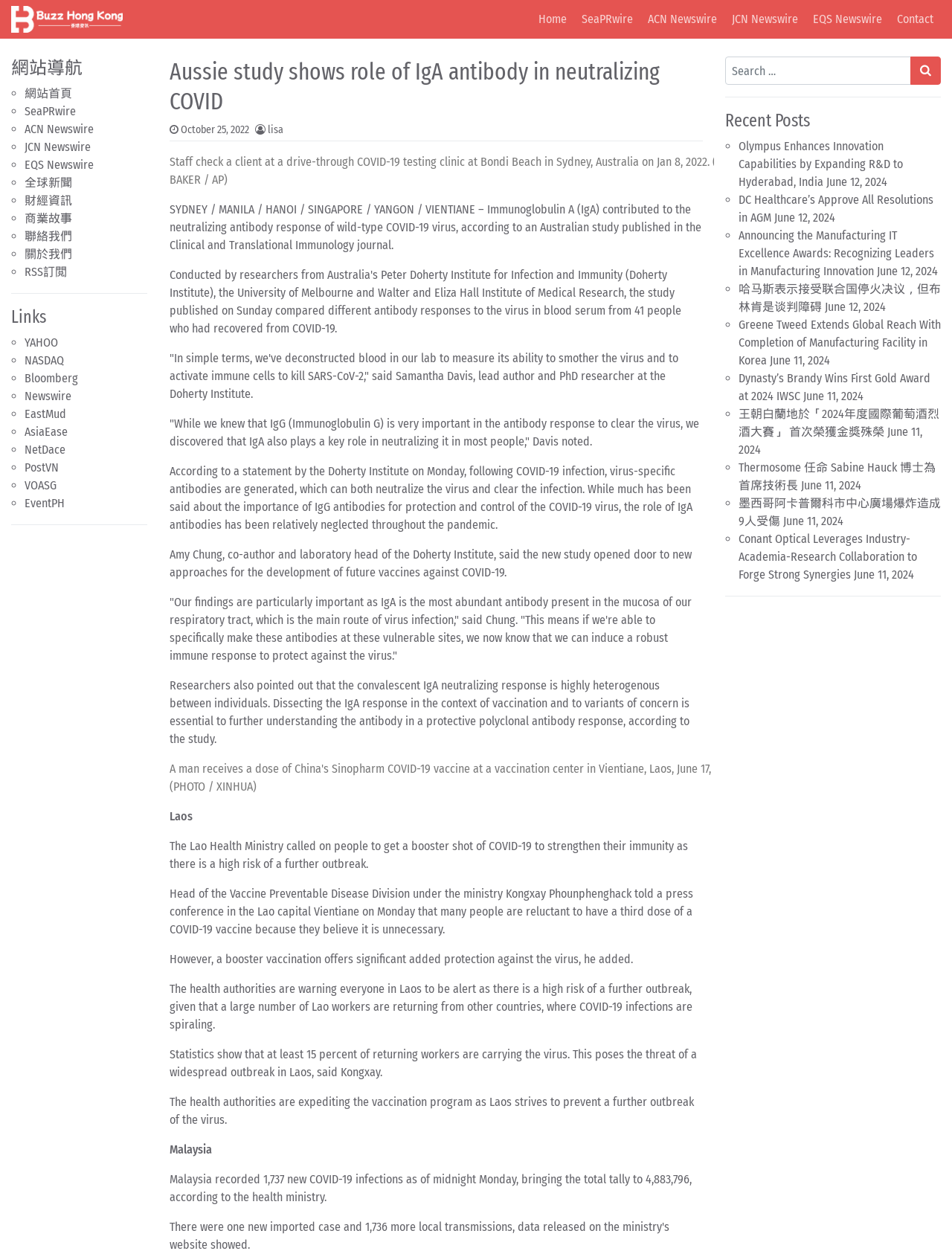Identify the bounding box coordinates of the clickable region necessary to fulfill the following instruction: "Click the 'Home' link". The bounding box coordinates should be four float numbers between 0 and 1, i.e., [left, top, right, bottom].

[0.558, 0.005, 0.603, 0.026]